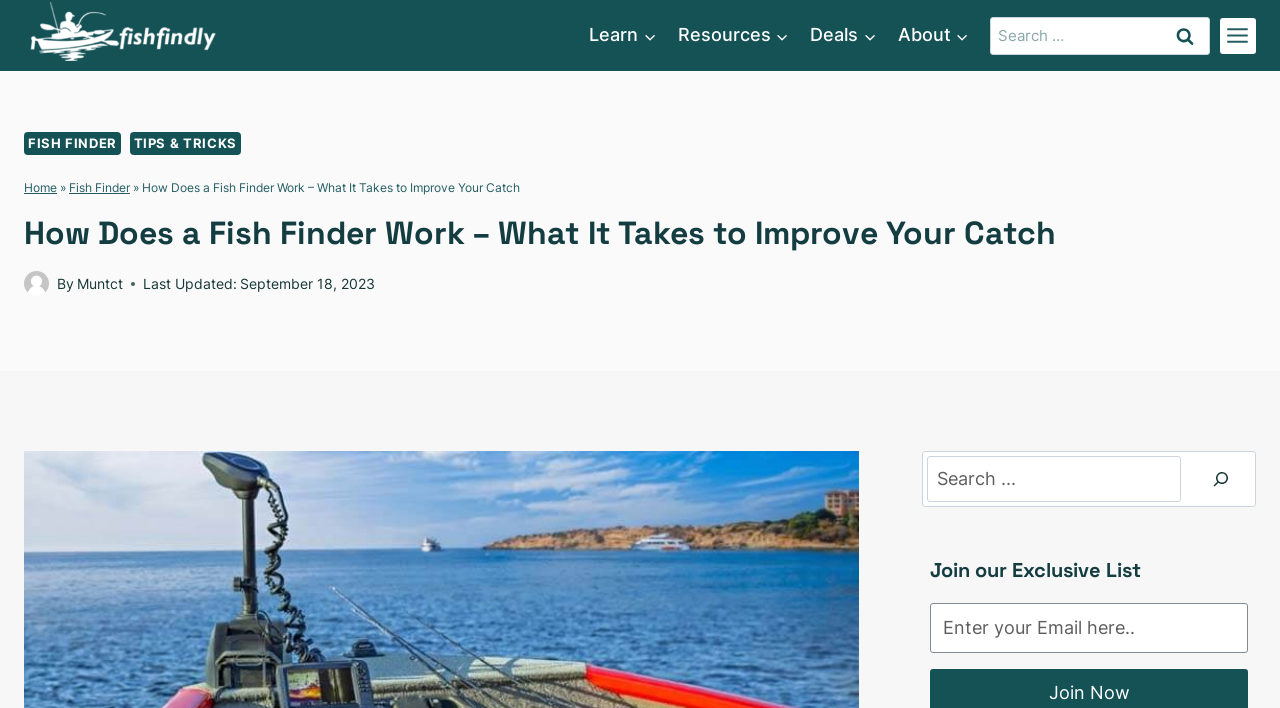What is the purpose of the search bar?
Use the screenshot to answer the question with a single word or phrase.

To search the website